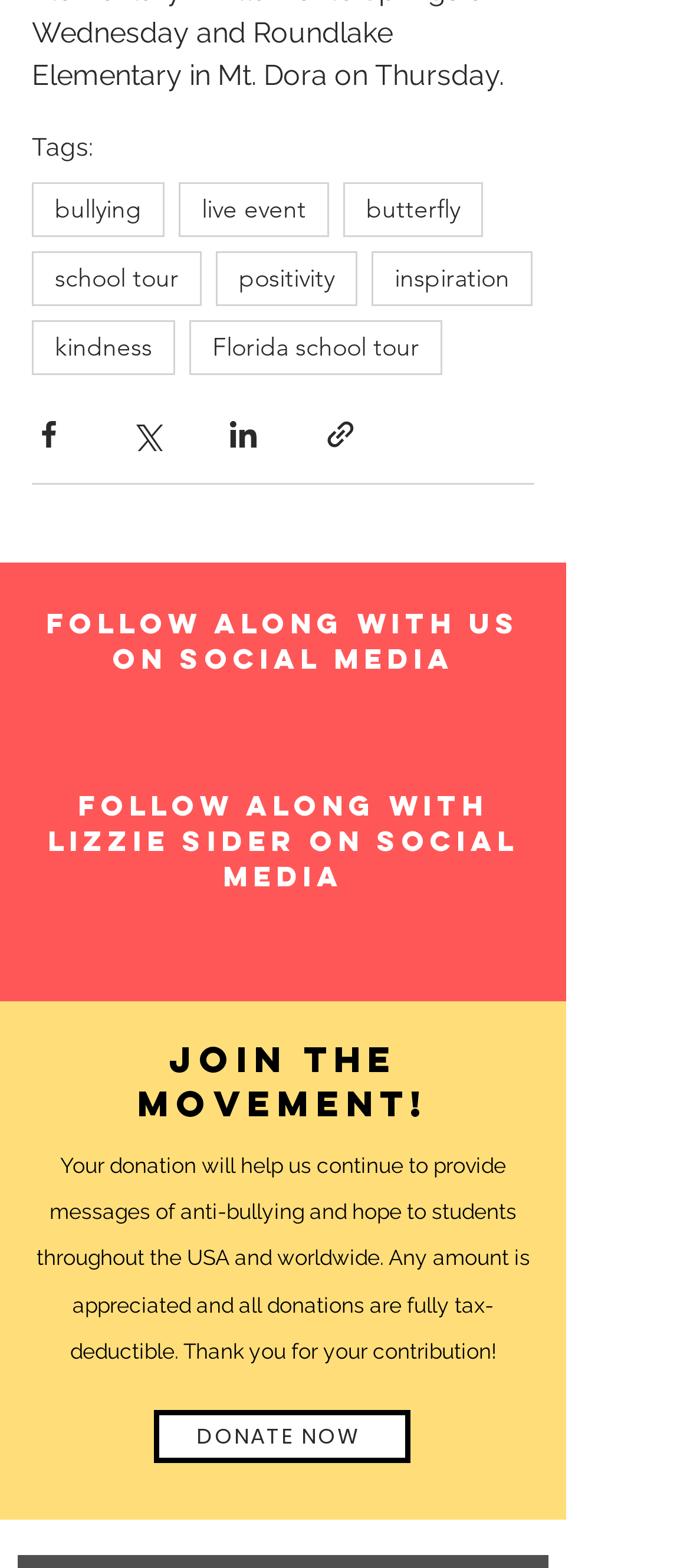Could you specify the bounding box coordinates for the clickable section to complete the following instruction: "Follow Lizzie Sider on Twitter"?

[0.372, 0.584, 0.449, 0.618]